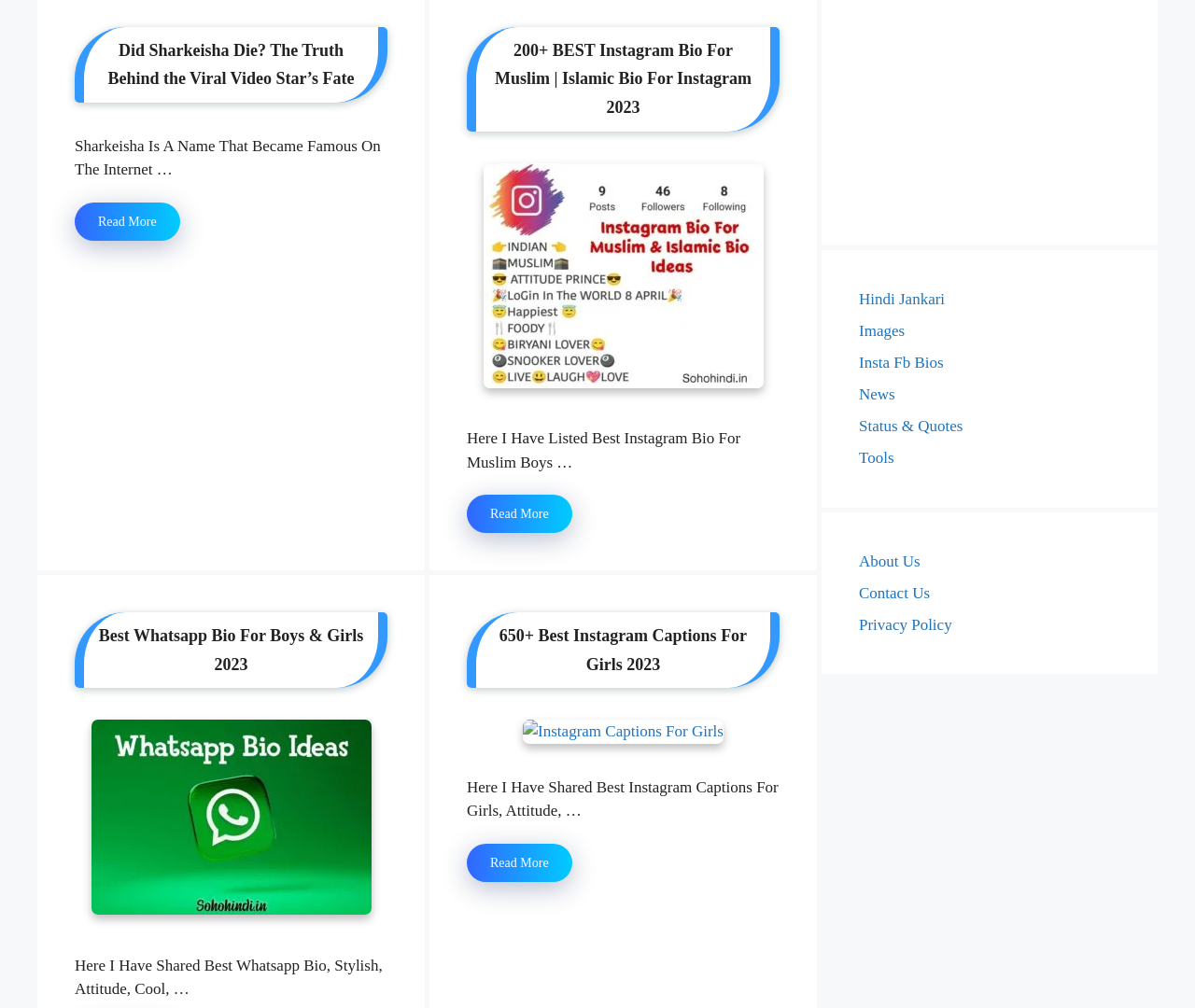Mark the bounding box of the element that matches the following description: "Insta Fb bios".

[0.719, 0.351, 0.79, 0.369]